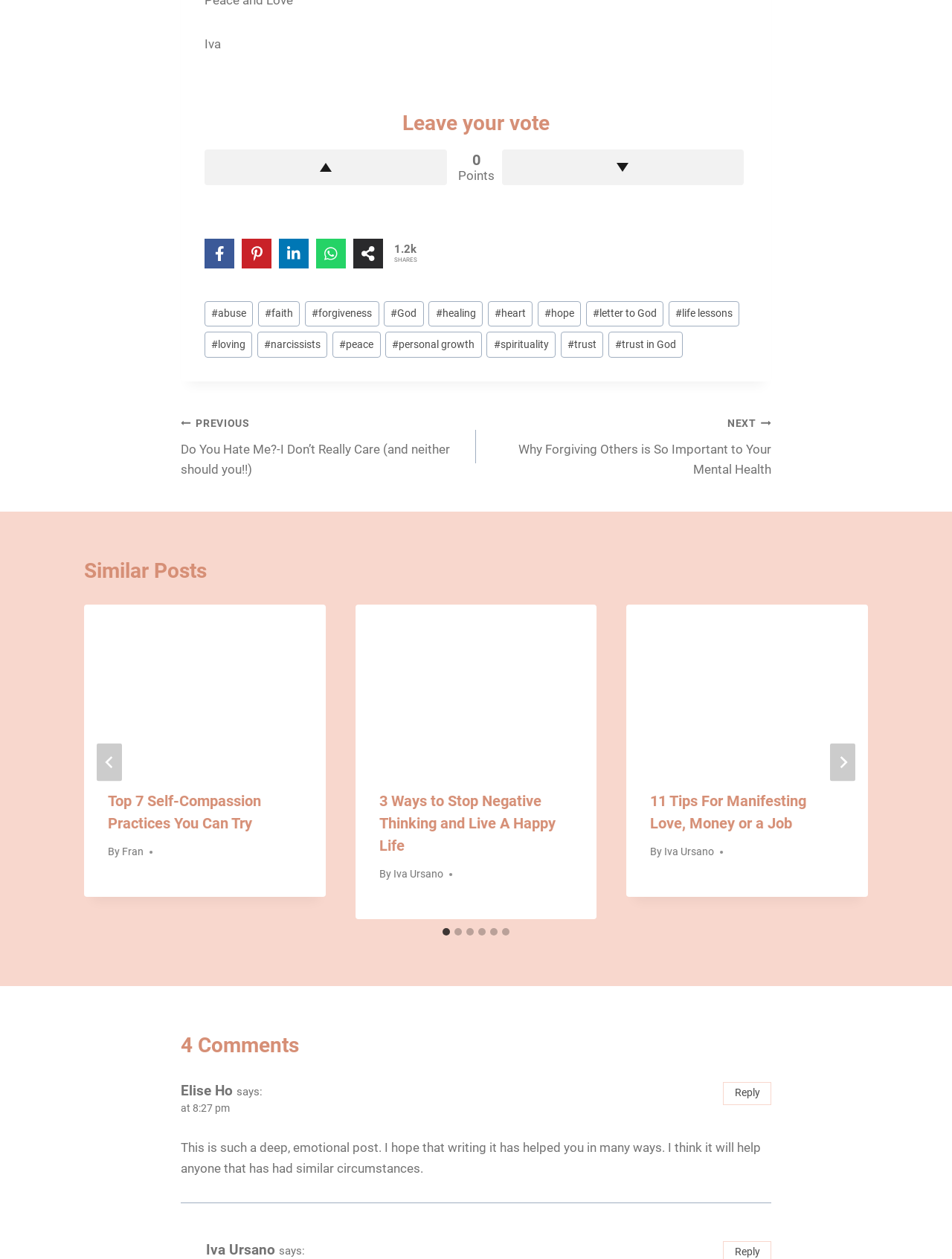Locate the bounding box for the described UI element: "aria-label="Go to last slide"". Ensure the coordinates are four float numbers between 0 and 1, formatted as [left, top, right, bottom].

[0.102, 0.59, 0.128, 0.62]